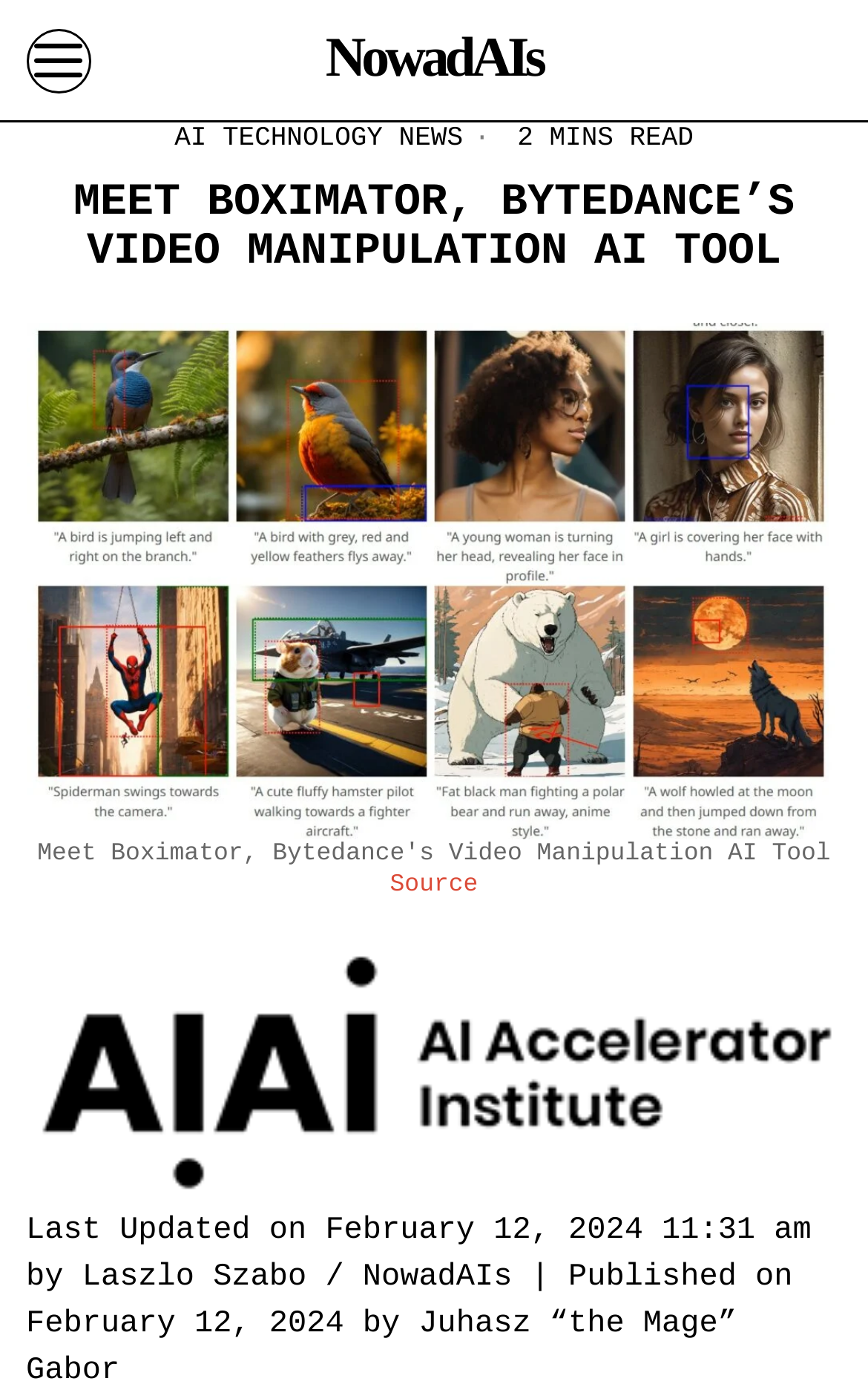What is the text below the image?
Based on the image, provide a one-word or brief-phrase response.

Workers across Europe interacting with Artificial Intelligence Source